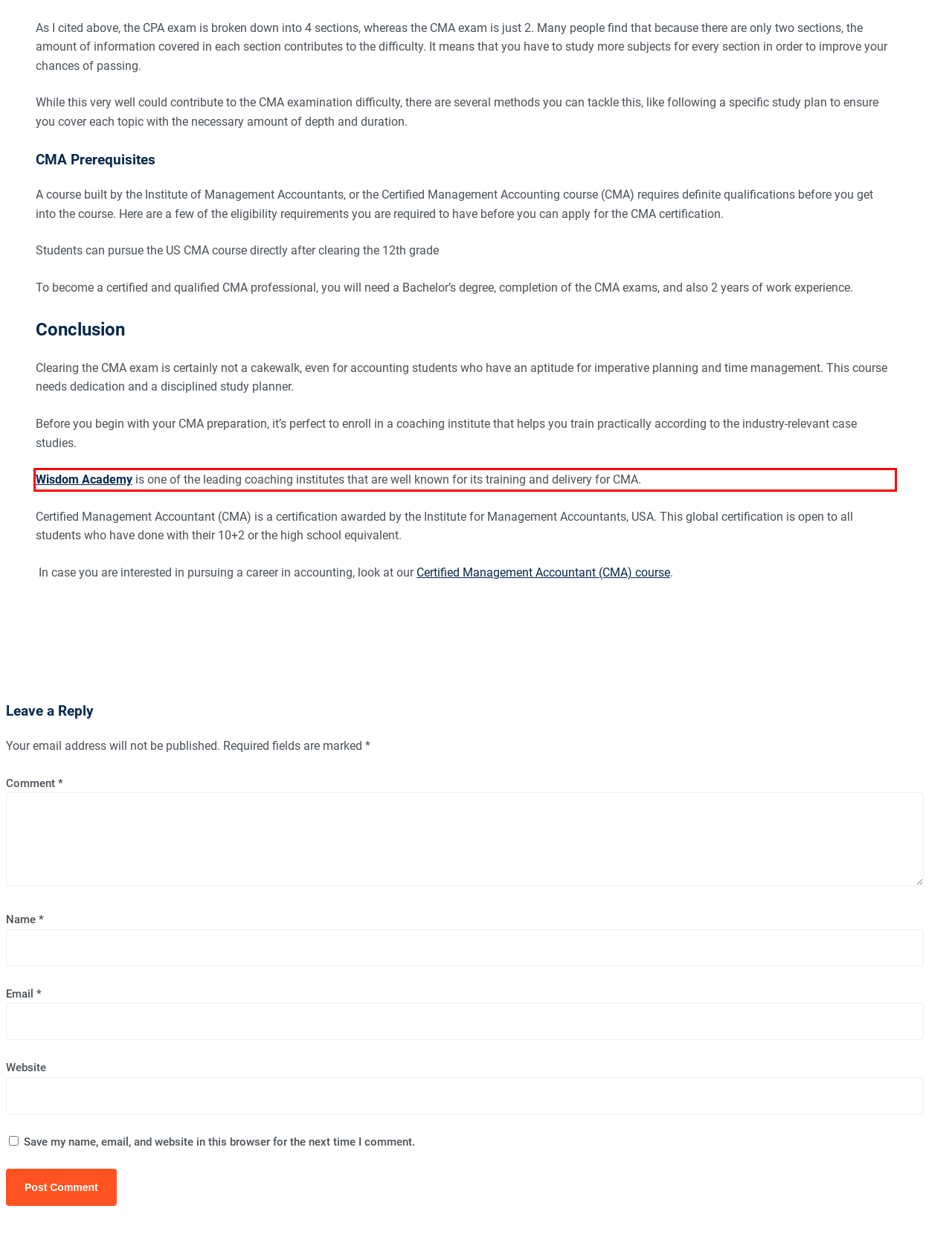Given a webpage screenshot, locate the red bounding box and extract the text content found inside it.

Wisdom Academy is one of the leading coaching institutes that are well known for its training and delivery for CMA.